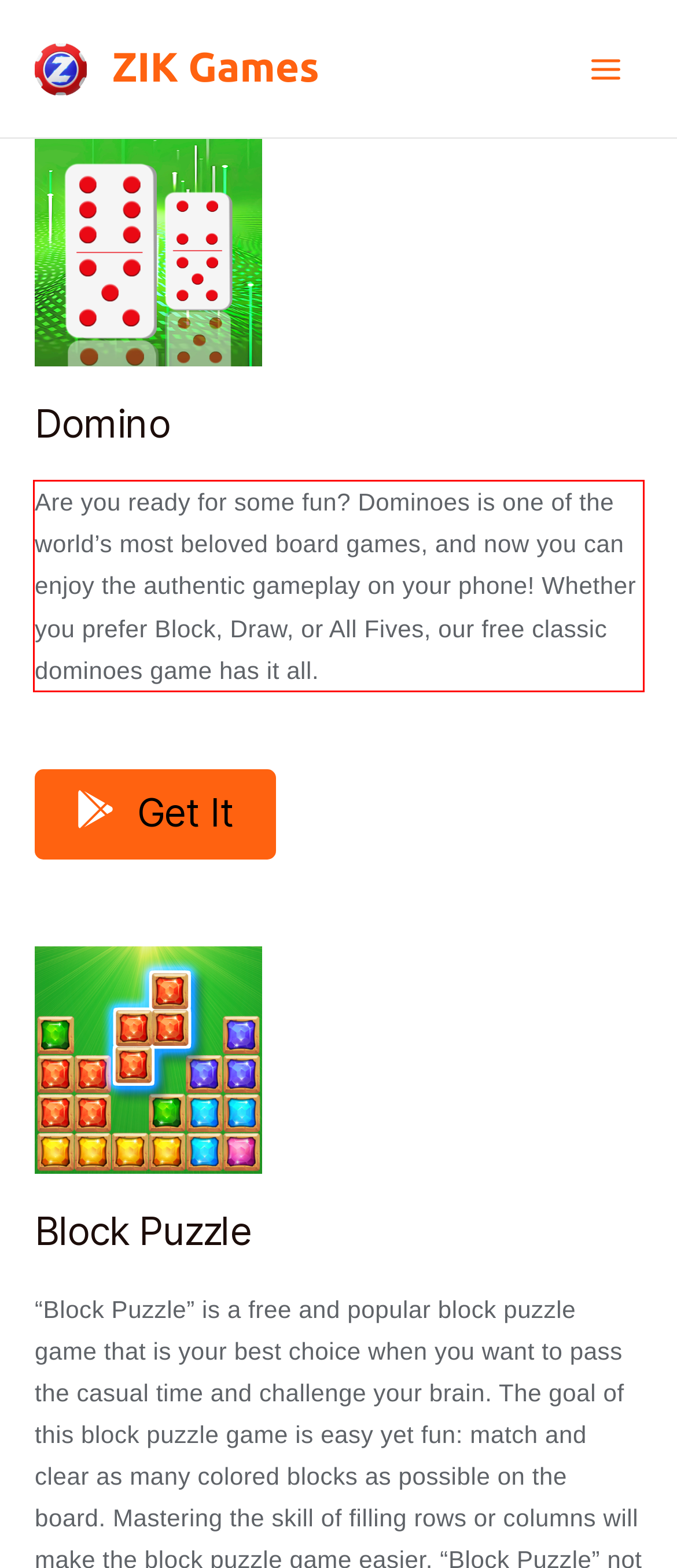Using the provided webpage screenshot, recognize the text content in the area marked by the red bounding box.

Are you ready for some fun? Dominoes is one of the world’s most beloved board games, and now you can enjoy the authentic gameplay on your phone! Whether you prefer Block, Draw, or All Fives, our free classic dominoes game has it all.